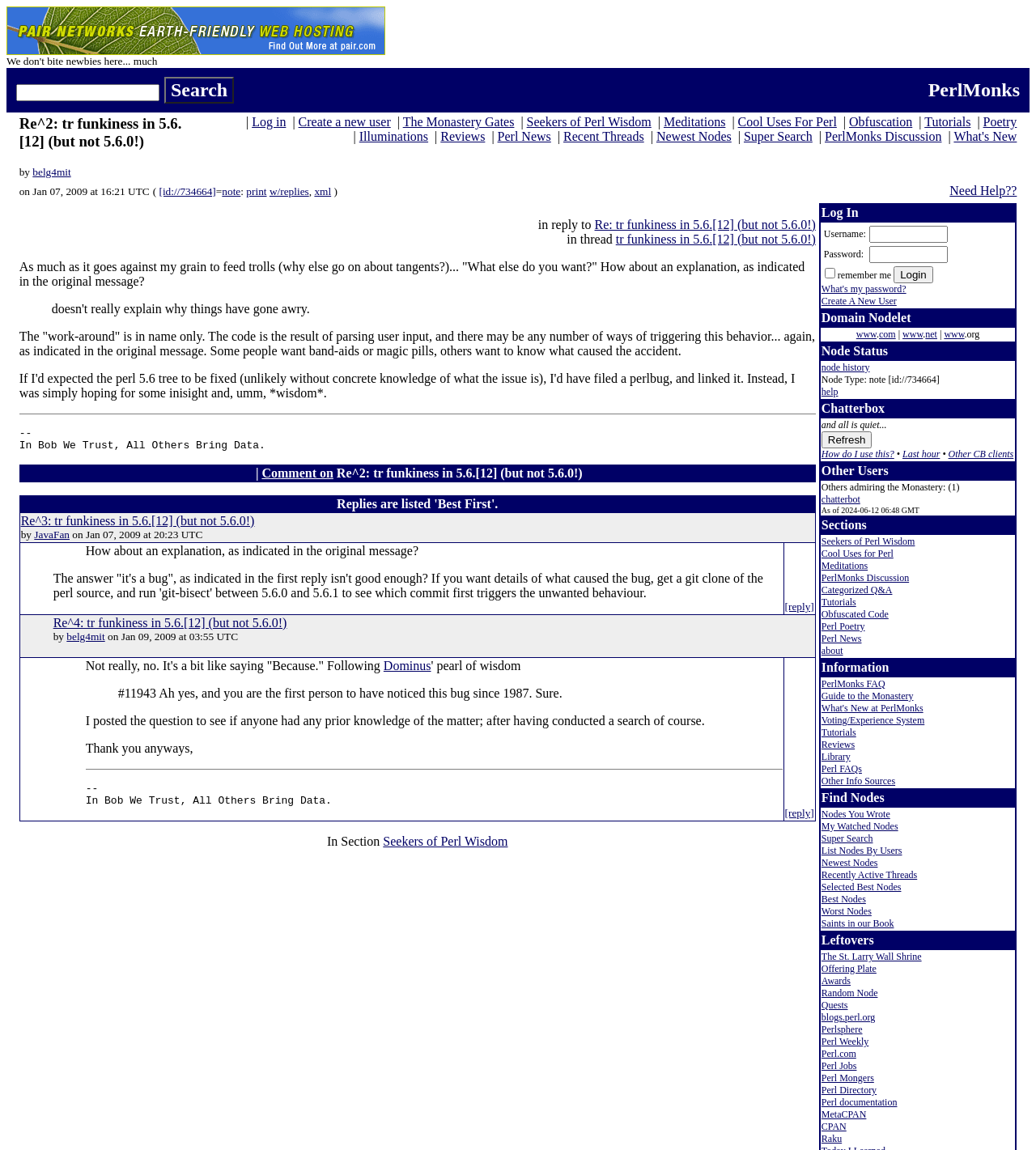Given the webpage screenshot, identify the bounding box of the UI element that matches this description: "name="node"".

[0.016, 0.073, 0.154, 0.088]